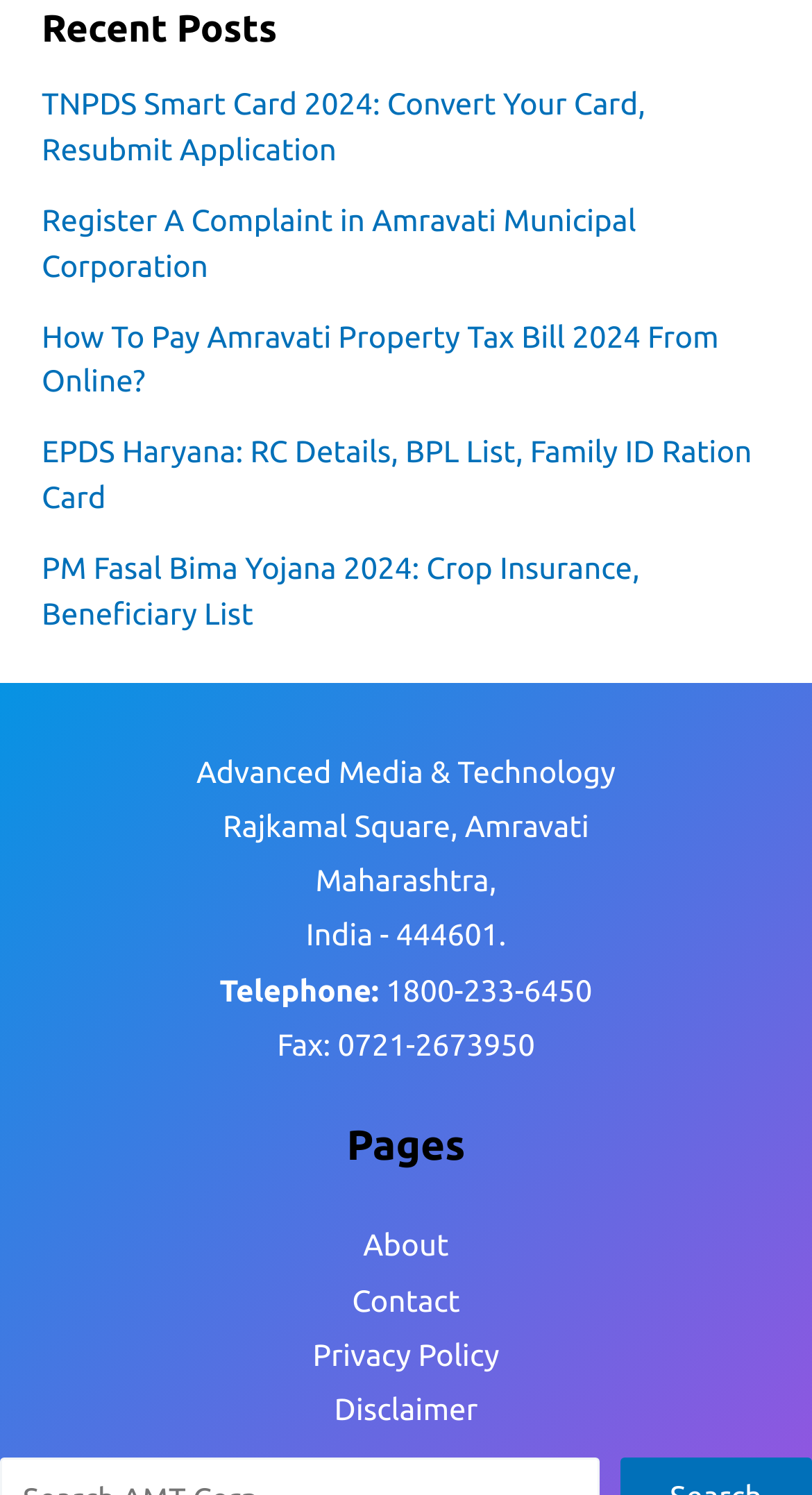What is the telephone number mentioned?
Can you provide an in-depth and detailed response to the question?

The telephone number mentioned is 1800-233-6450, which is linked to the text 'Telephone:'.